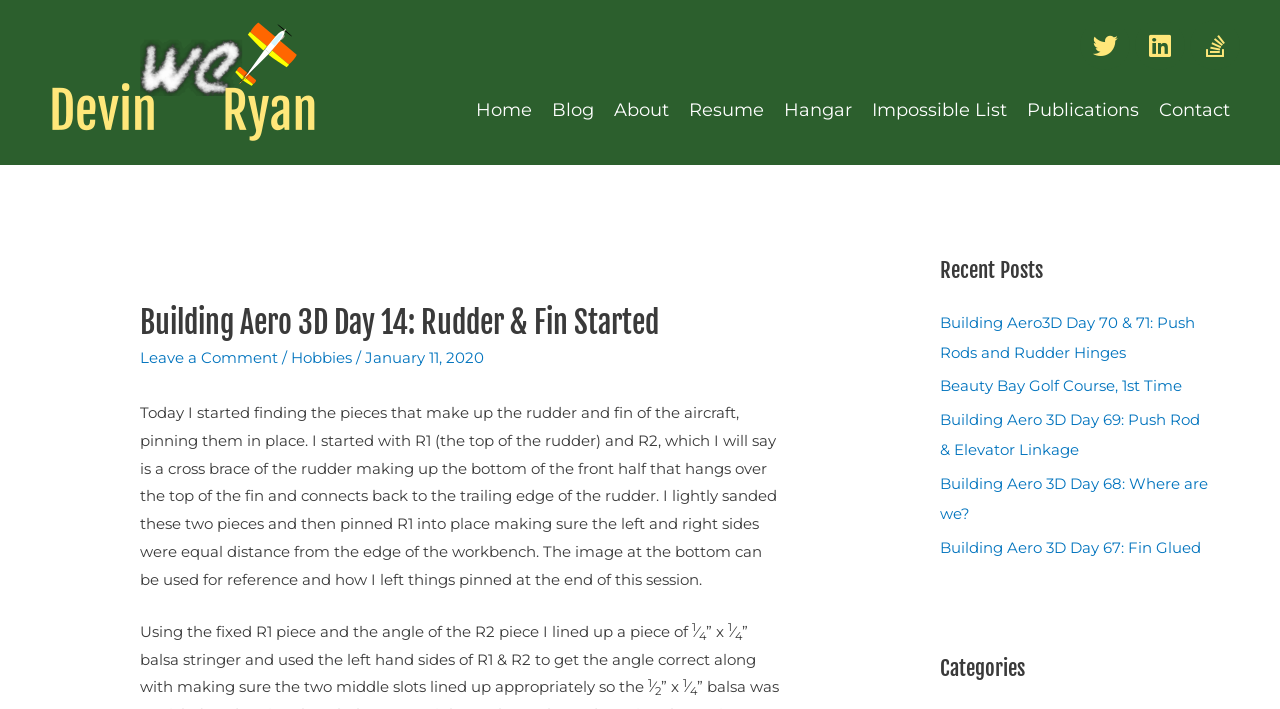Locate the bounding box of the UI element described in the following text: "Leave a Comment".

[0.109, 0.491, 0.217, 0.518]